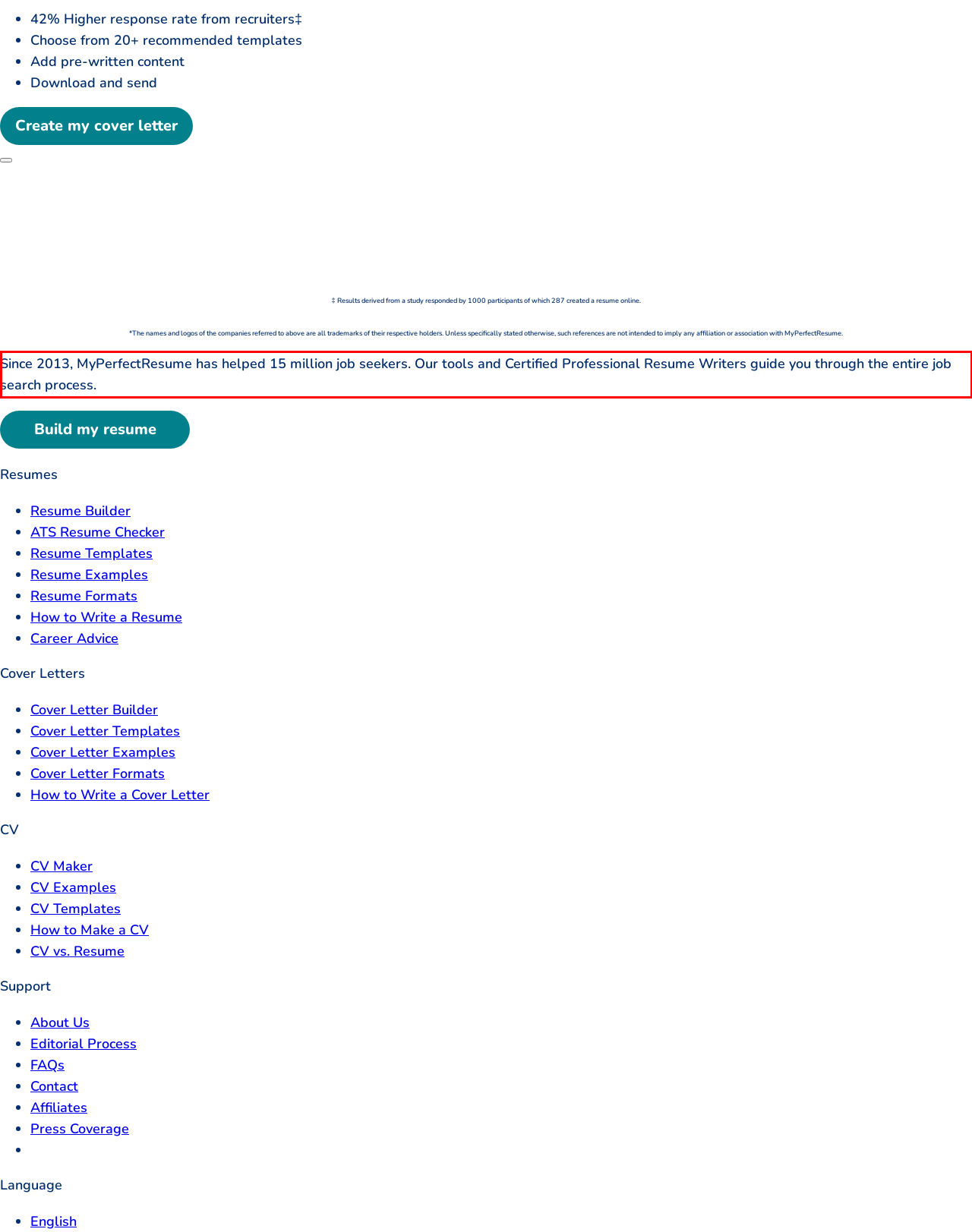You are presented with a webpage screenshot featuring a red bounding box. Perform OCR on the text inside the red bounding box and extract the content.

Since 2013, MyPerfectResume has helped 15 million job seekers. Our tools and Certified Professional Resume Writers guide you through the entire job search process.